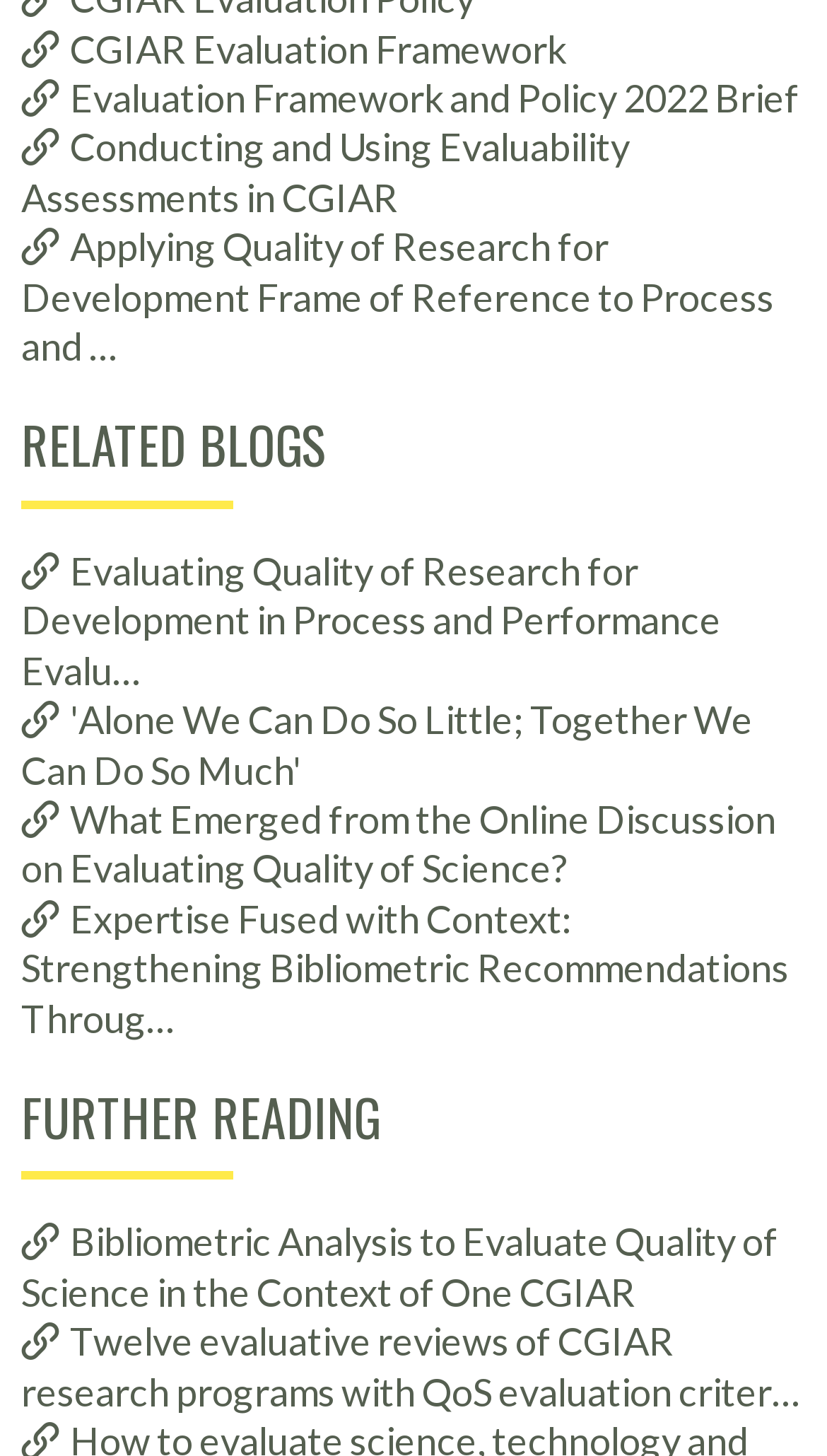What is the title of the second link?
Please provide a single word or phrase in response based on the screenshot.

Evaluation Framework and Policy 2022 Brief